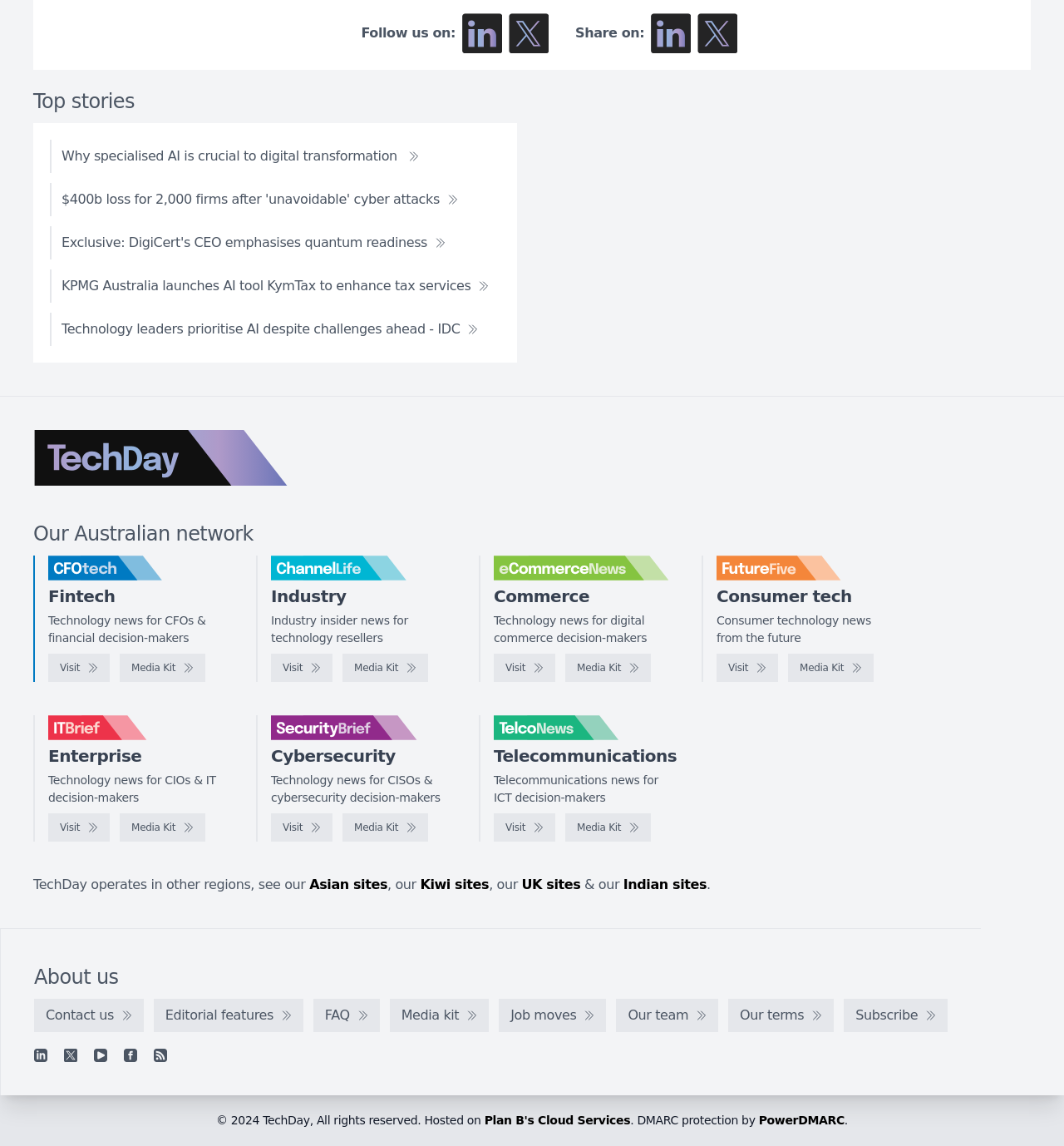Based on the image, provide a detailed and complete answer to the question: 
What type of news does the 'TechDay' section provide?

The 'TechDay' section is a part of the webpage that provides news related to technology in Australia, as indicated by the 'Our Australian network' text and the 'TechDay logo' image.